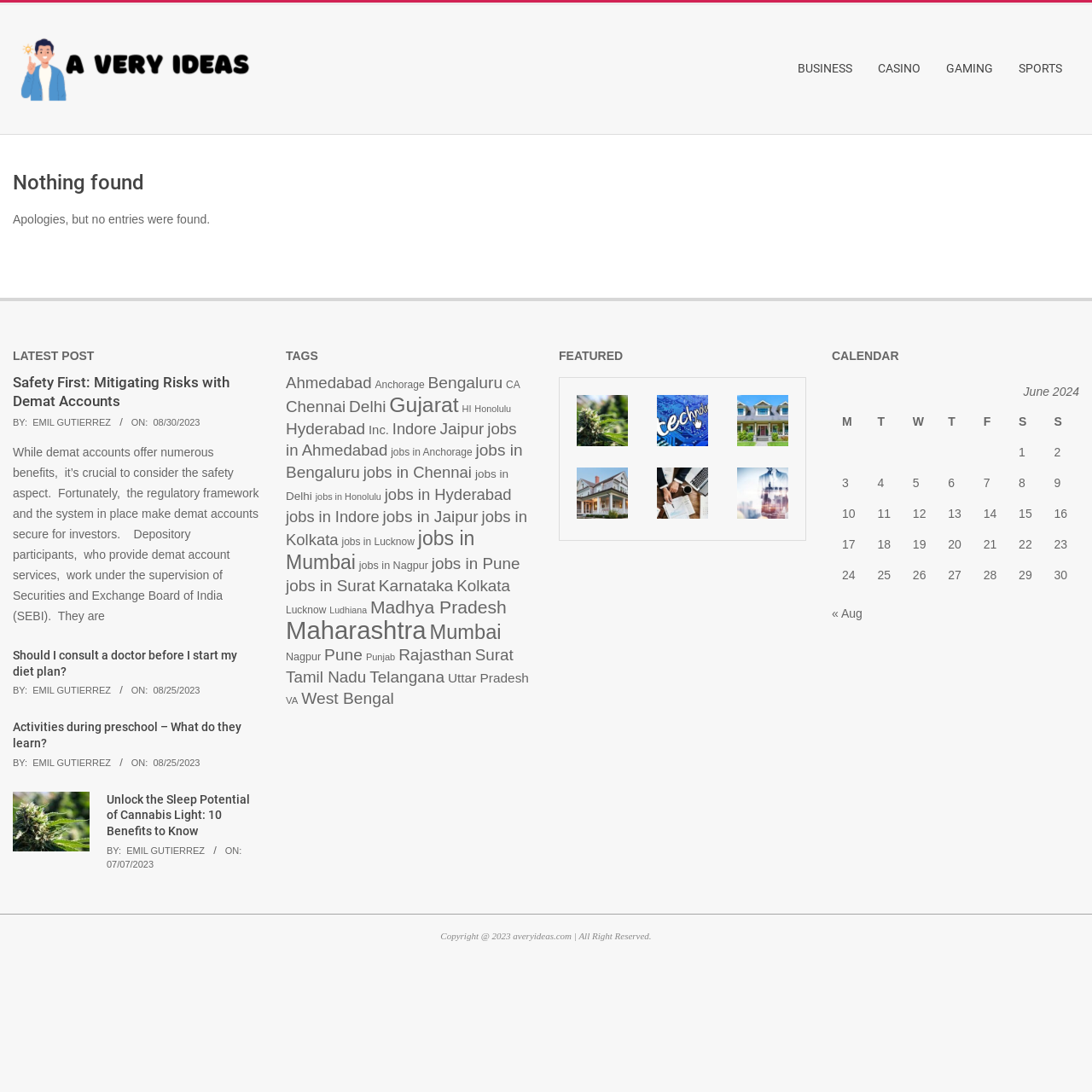Pinpoint the bounding box coordinates of the element you need to click to execute the following instruction: "Explore the TAGS section". The bounding box should be represented by four float numbers between 0 and 1, in the format [left, top, right, bottom].

[0.262, 0.319, 0.488, 0.333]